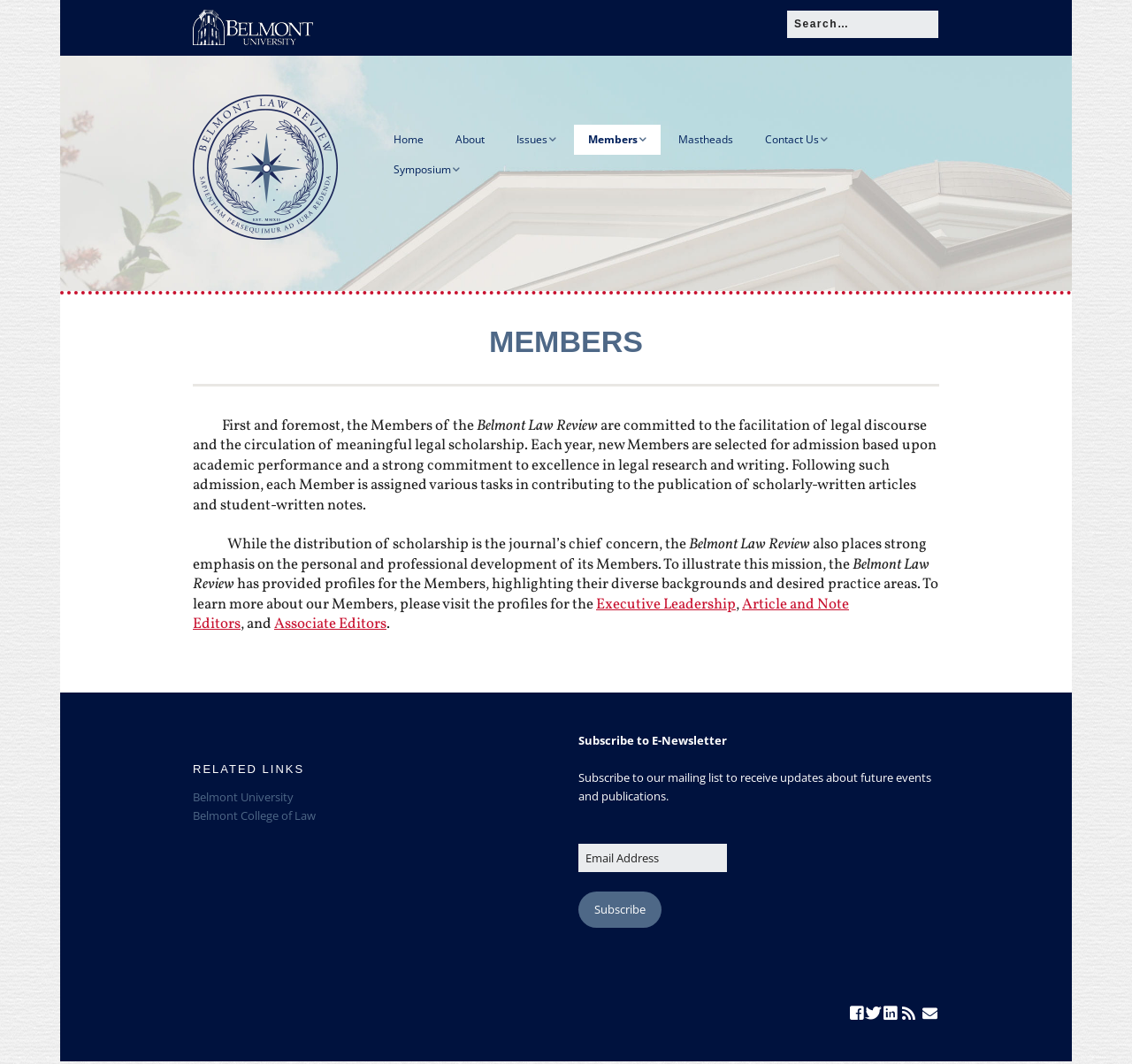Identify the bounding box coordinates of the region I need to click to complete this instruction: "Search for something".

[0.695, 0.0, 0.83, 0.046]